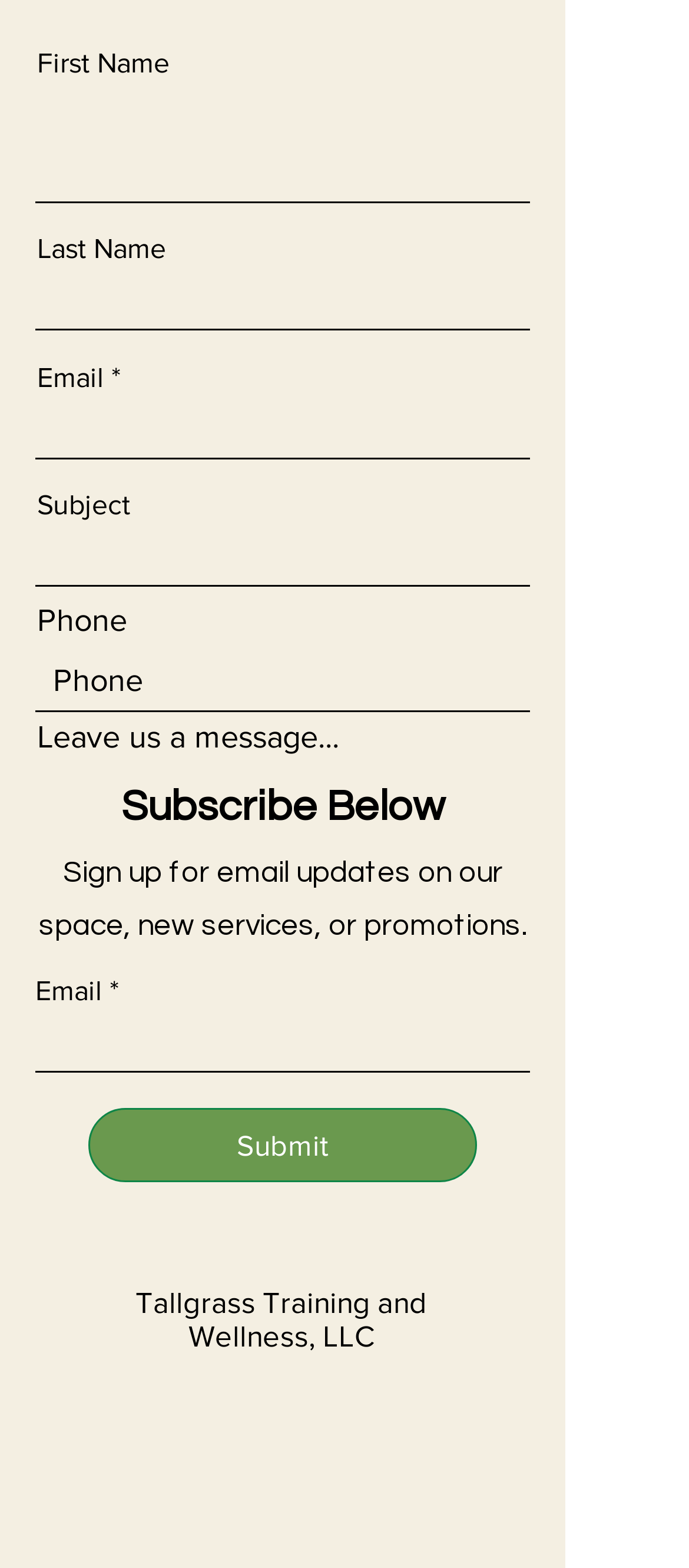Please locate the bounding box coordinates of the element's region that needs to be clicked to follow the instruction: "request customization". The bounding box coordinates should be provided as four float numbers between 0 and 1, i.e., [left, top, right, bottom].

None